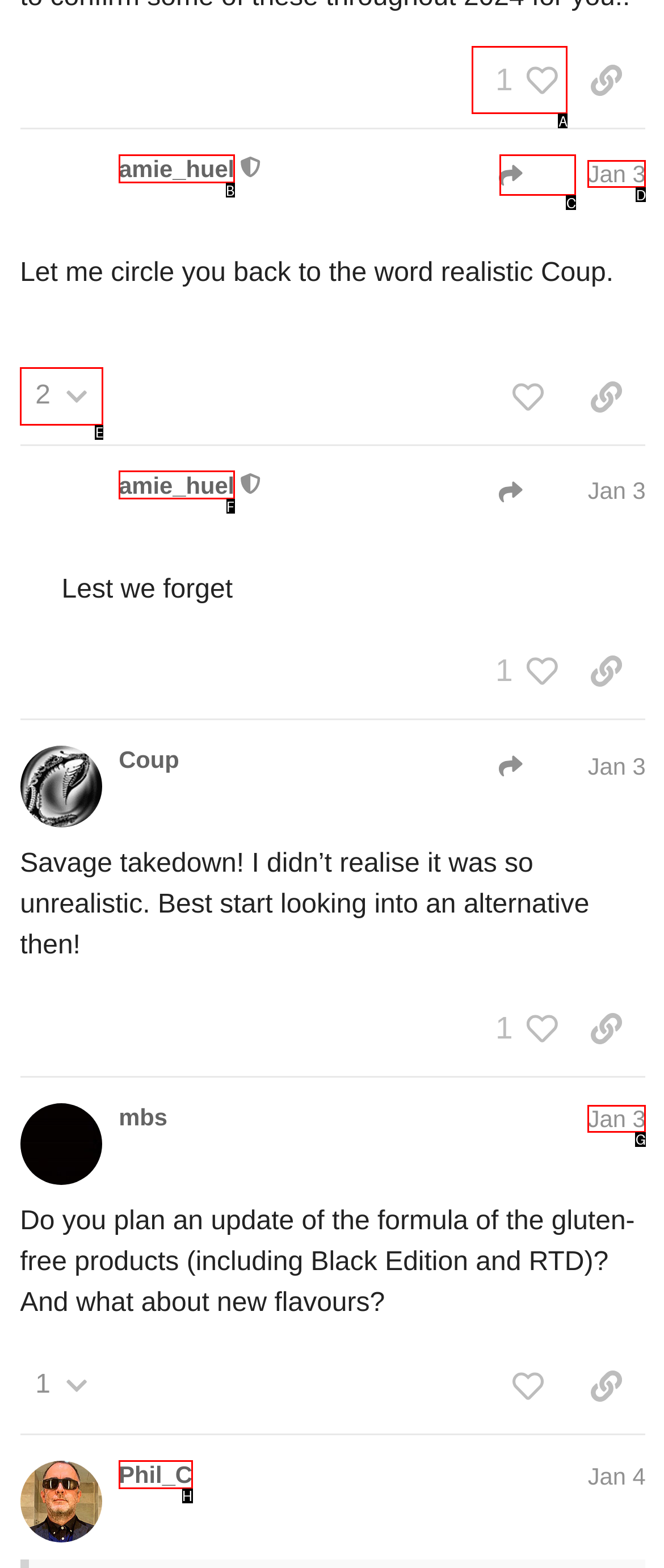Choose the UI element that best aligns with the description: 1
Respond with the letter of the chosen option directly.

A